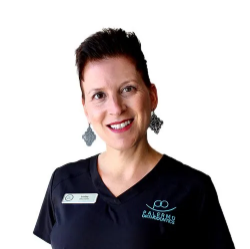Offer a detailed caption for the image presented.

The image features a welcoming dental professional named Lesley, who serves as an Office Administrator. She is depicted in a friendly pose, wearing a black uniform adorned with the Palermo logo and a name badge, which identifies her role within the dental practice. Lesley enhances her appearance with stylish earrings and a bright smile, reflecting her positive demeanor. This image is part of a section on the website that introduces the team members dedicated to providing exceptional dental care, showcasing their expertise and commitment to helping patients achieve their ideal smiles.